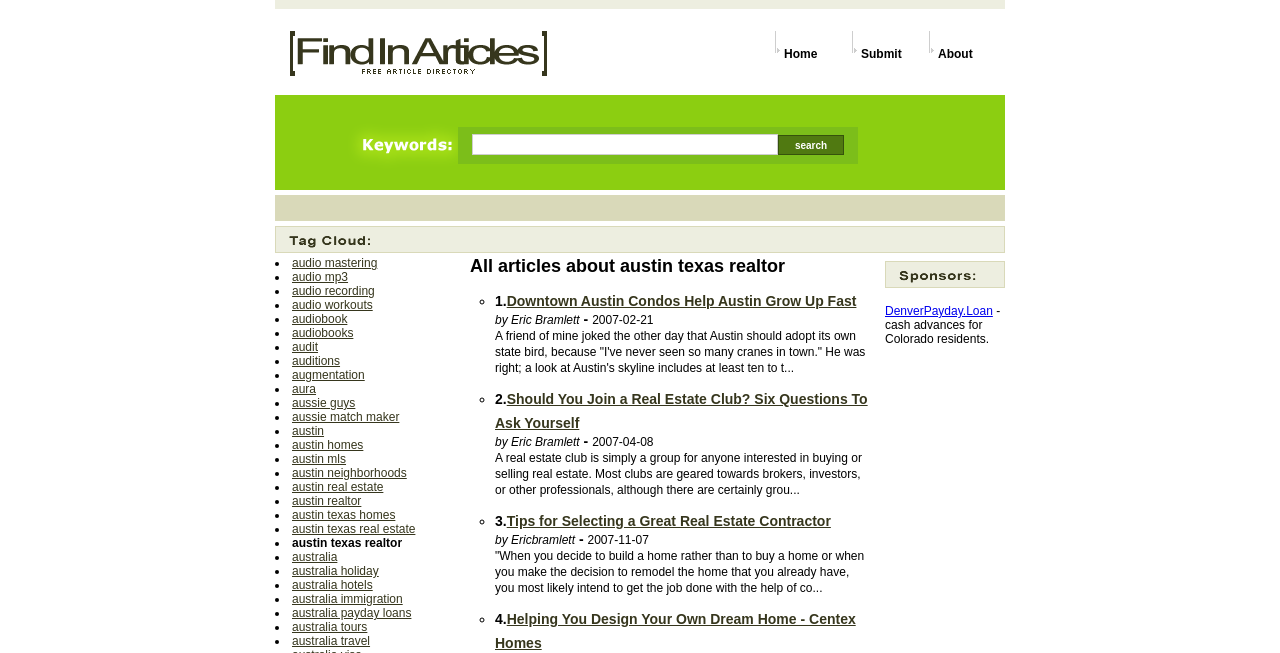What is the topic of the articles listed on the webpage?
Based on the image, give a concise answer in the form of a single word or short phrase.

Austin real estate